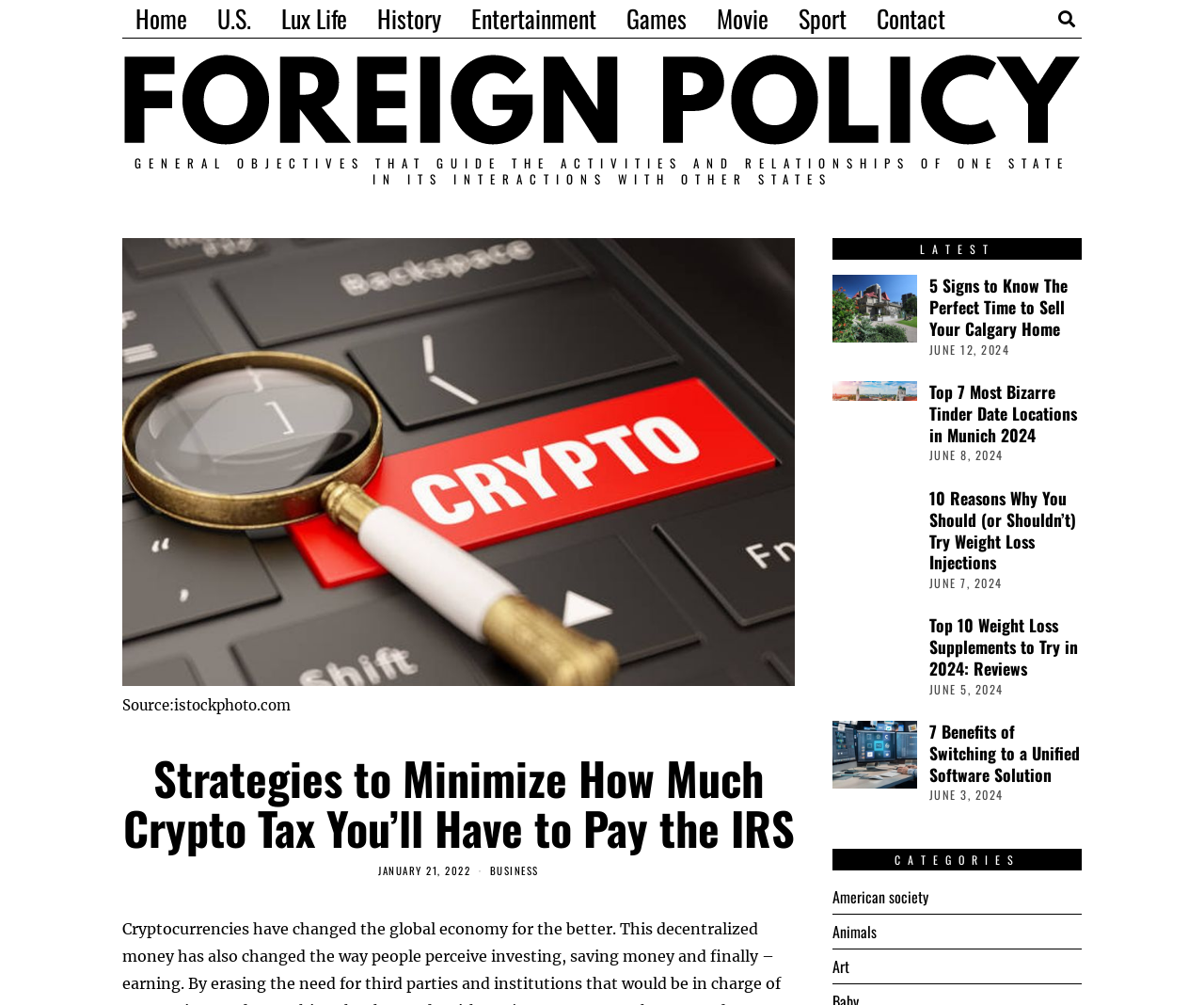Please answer the following question using a single word or phrase: How many articles are listed under the 'LATEST' category?

4